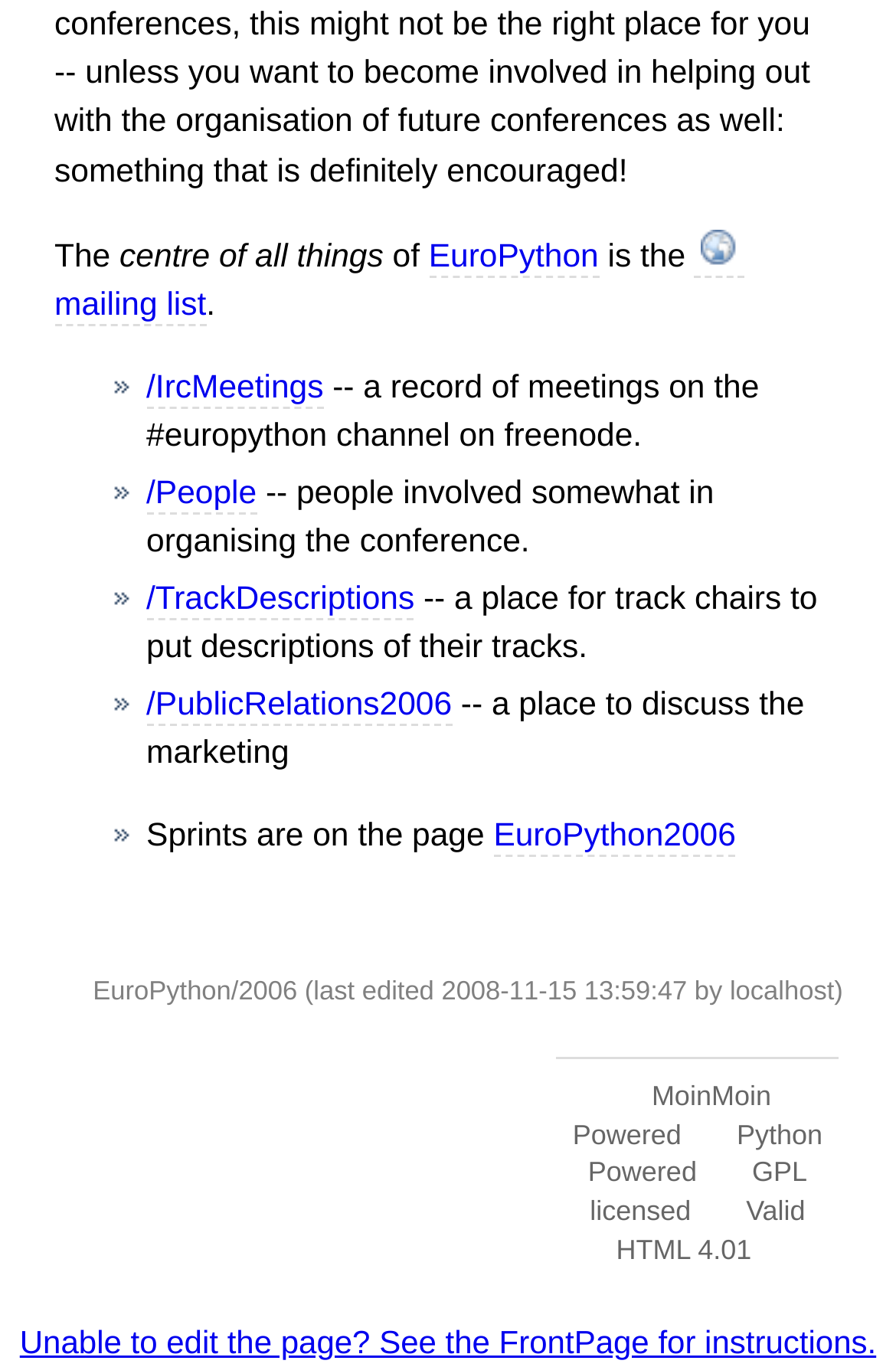Using the description "Valid HTML 4.01", locate and provide the bounding box of the UI element.

[0.688, 0.874, 0.899, 0.926]